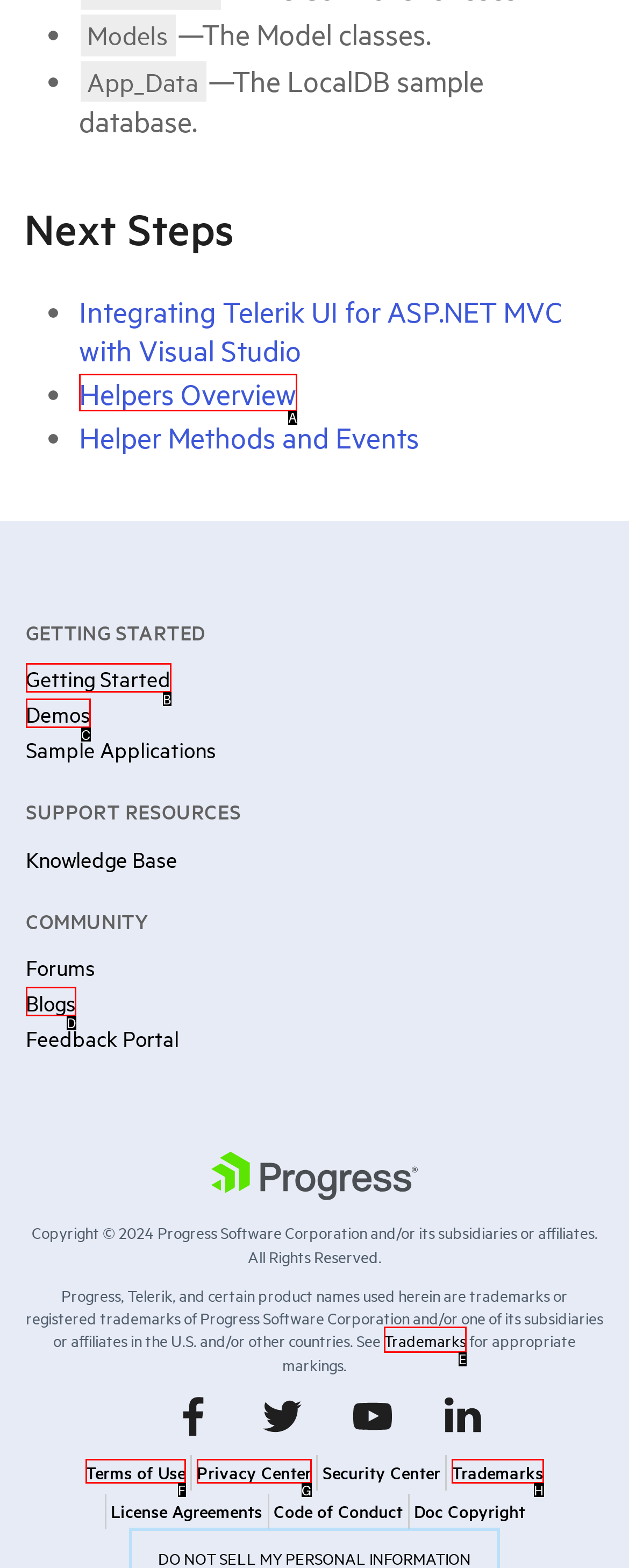Select the option that aligns with the description: Trademarks
Respond with the letter of the correct choice from the given options.

H